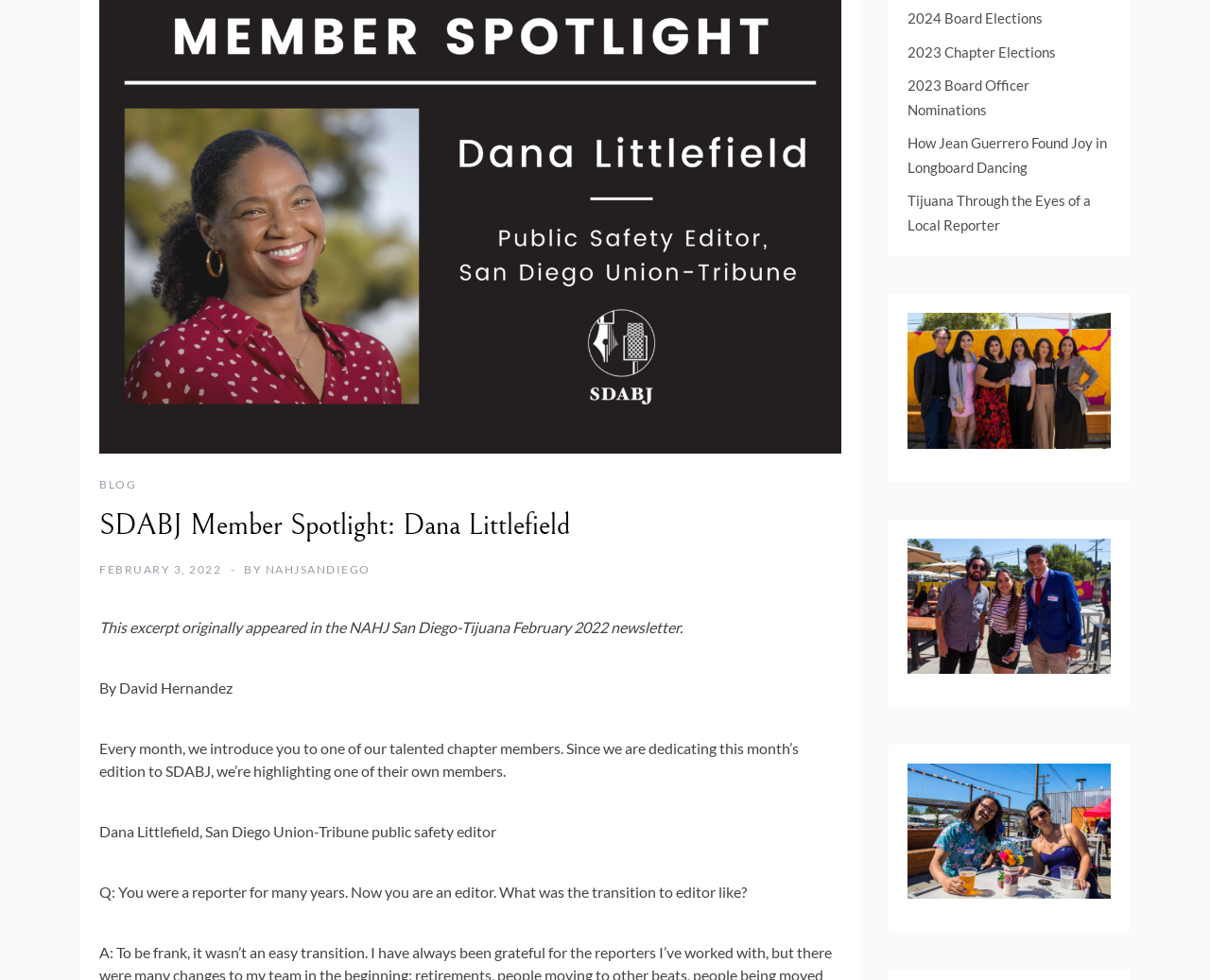Determine the bounding box of the UI component based on this description: "2023 Board Officer Nominations". The bounding box coordinates should be four float values between 0 and 1, i.e., [left, top, right, bottom].

[0.75, 0.078, 0.851, 0.12]